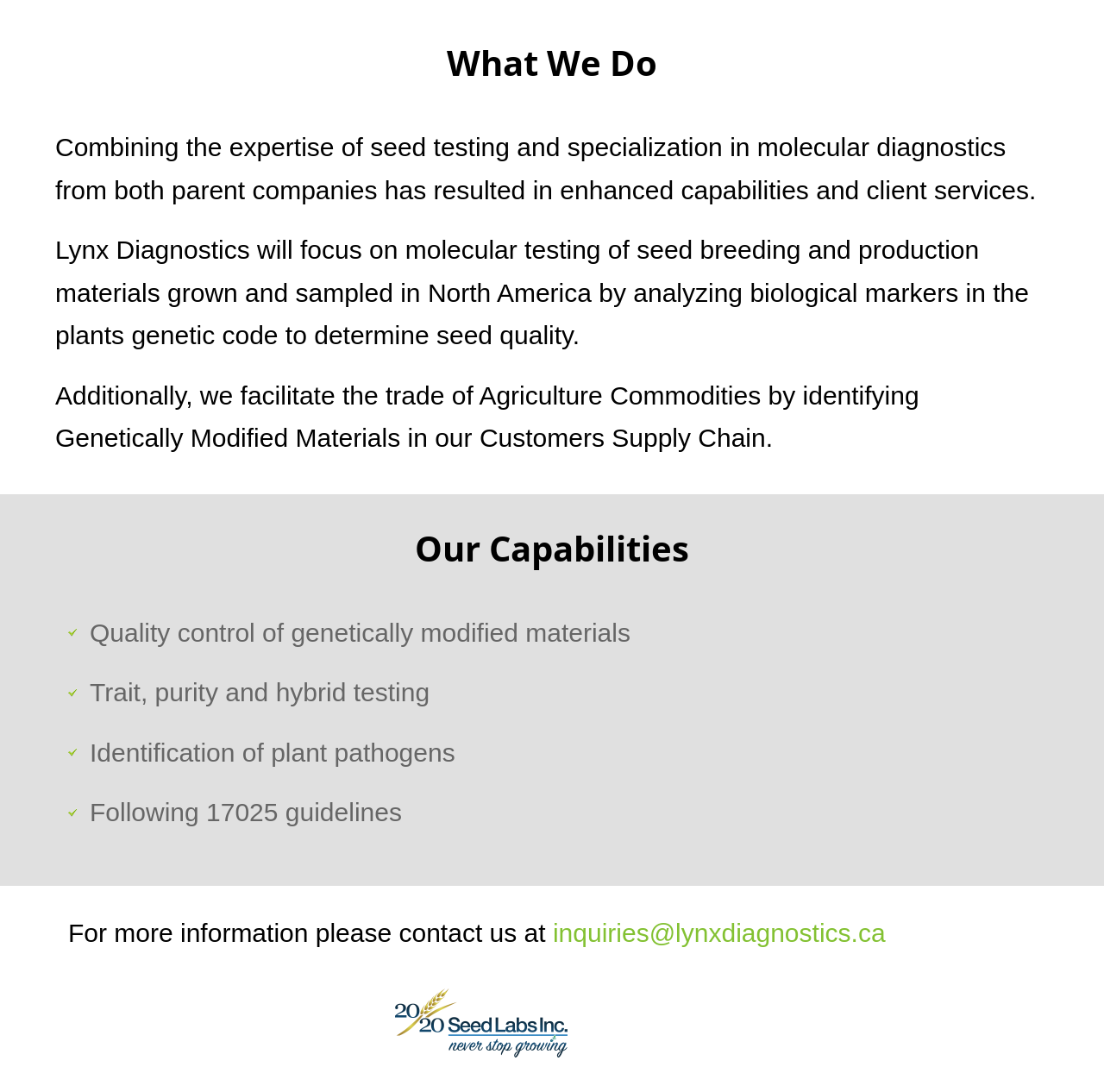Please locate the UI element described by "inquiries@lynxdiagnostics.ca" and provide its bounding box coordinates.

[0.501, 0.841, 0.802, 0.867]